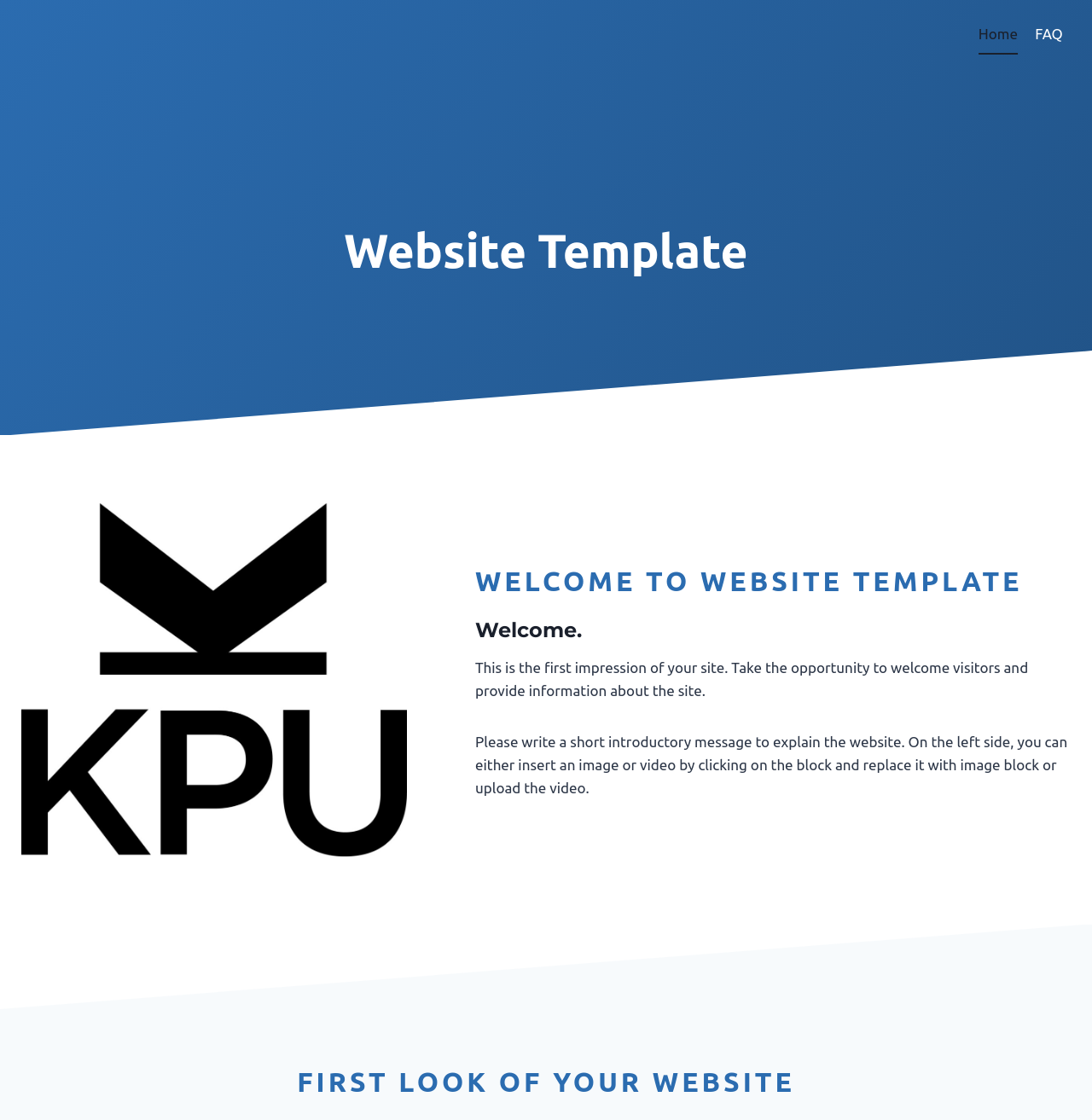What is the main topic of the website?
Please give a well-detailed answer to the question.

I determined the main topic of the website by looking at the heading elements, specifically the one with the text 'Website Template' which appears to be the most prominent and descriptive heading on the page.